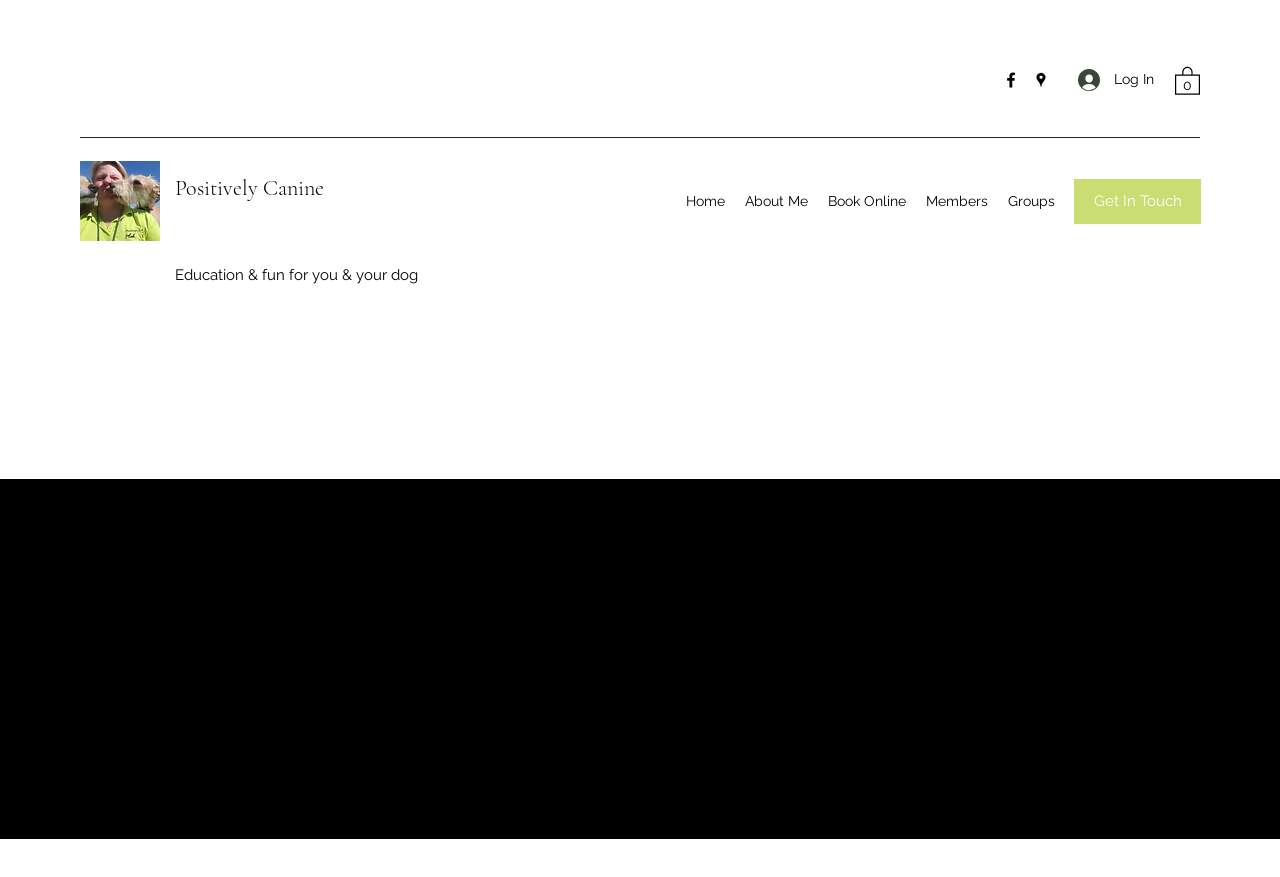Highlight the bounding box coordinates of the element you need to click to perform the following instruction: "View comments from A WordPress Commenter."

None